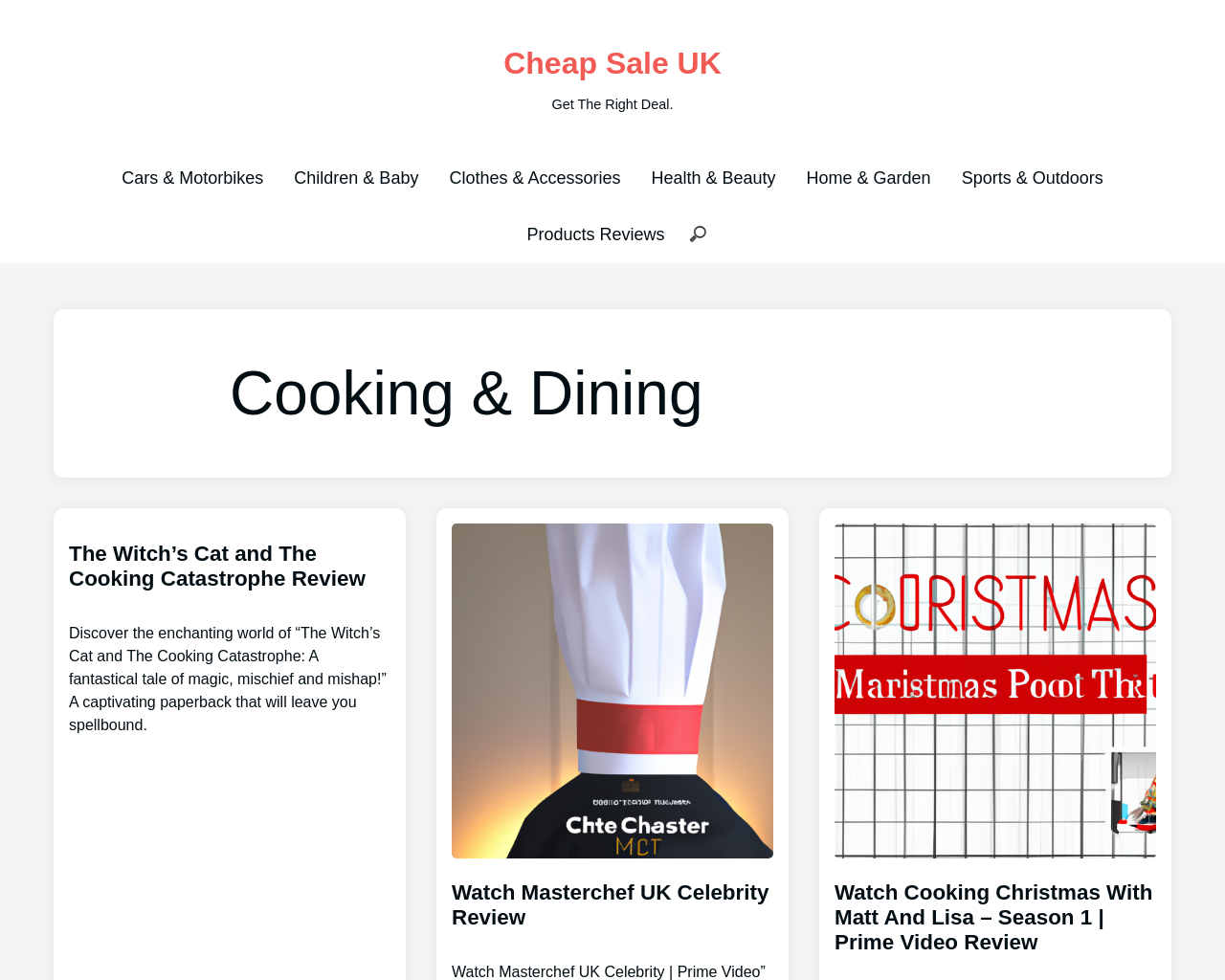Please provide a comprehensive answer to the question based on the screenshot: How many reviews are listed on this page?

I counted the number of review headings on the page, which are 'The Witch’s Cat and The Cooking Catastrophe Review', 'Watch Masterchef UK Celebrity Review', and 'Watch Cooking Christmas With Matt And Lisa – Season 1 | Prime Video Review'. There are 3 reviews in total.